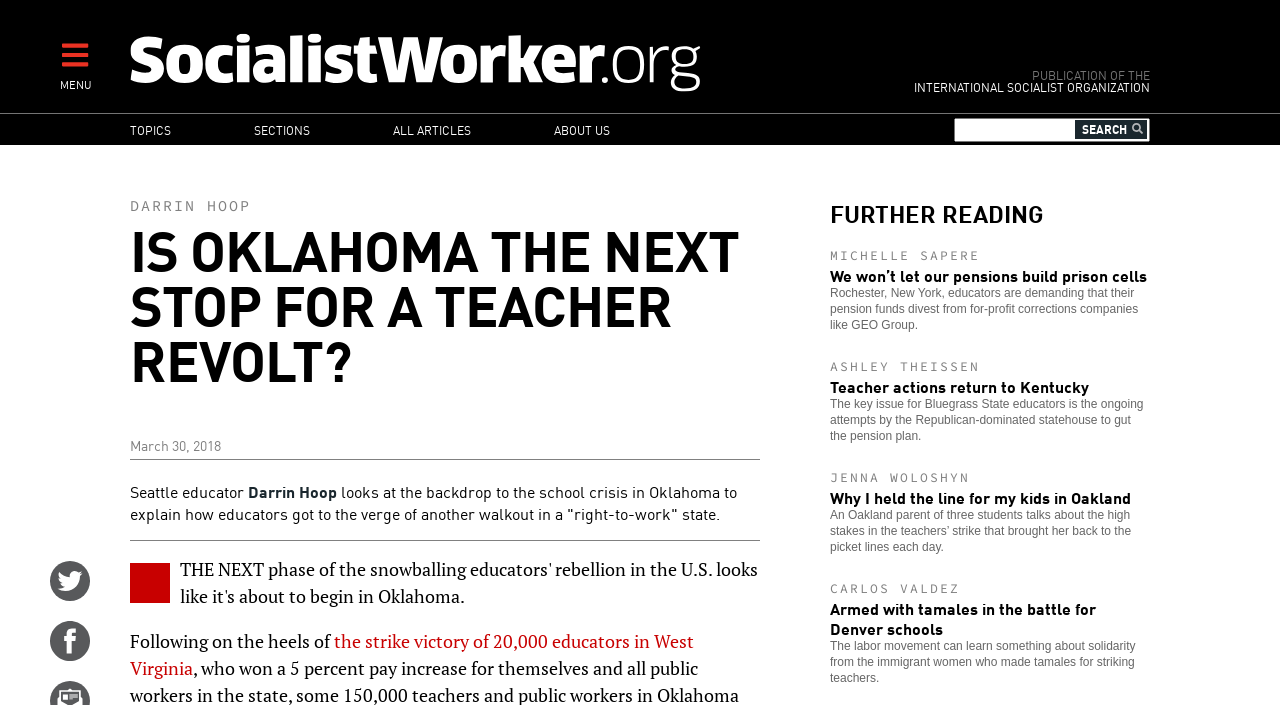Use a single word or phrase to respond to the question:
What is the topic of the main article?

Teacher revolt in Oklahoma